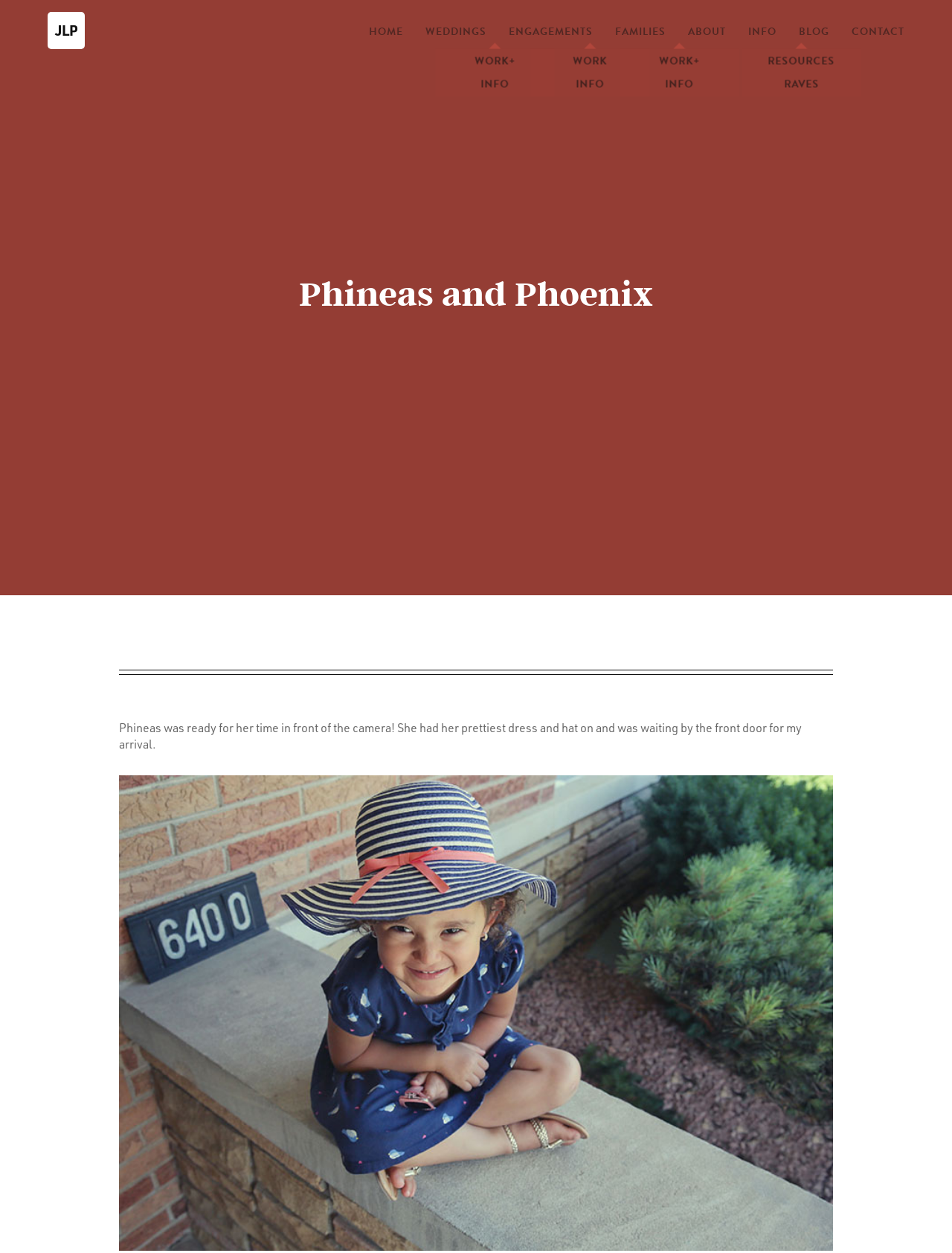Please specify the coordinates of the bounding box for the element that should be clicked to carry out this instruction: "Click on the HOME link". The coordinates must be four float numbers between 0 and 1, formatted as [left, top, right, bottom].

[0.388, 0.019, 0.423, 0.031]